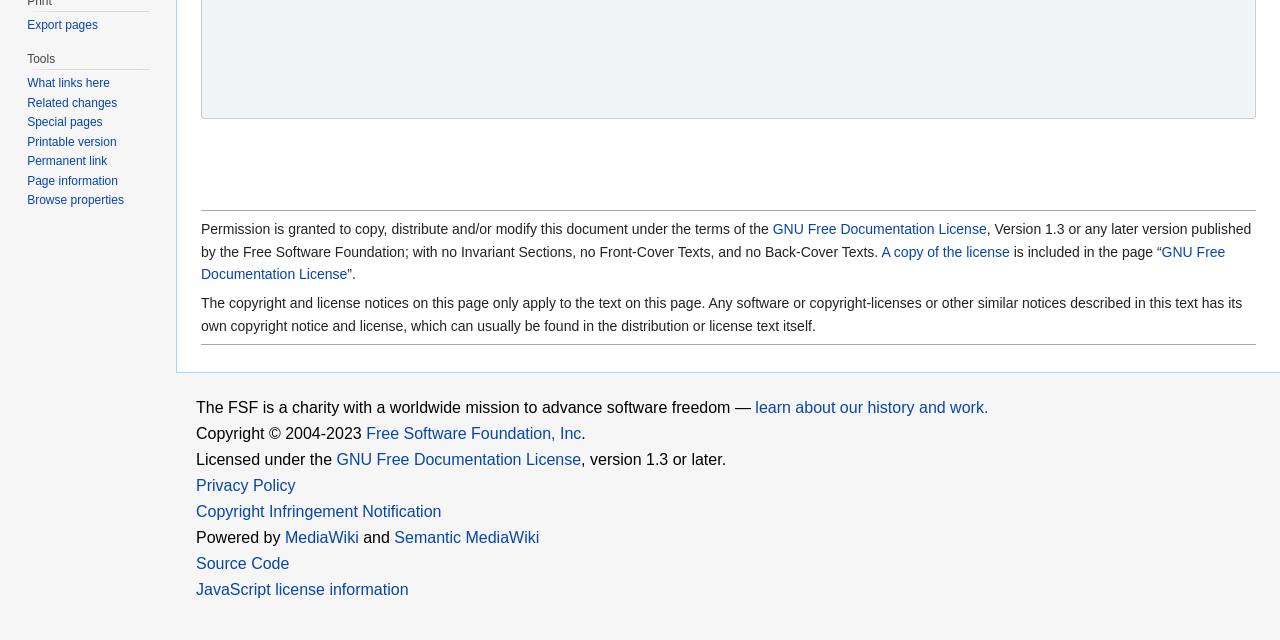Given the element description ABOUT, specify the bounding box coordinates of the corresponding UI element in the format (top-left x, top-left y, bottom-right x, bottom-right y). All values must be between 0 and 1.

None